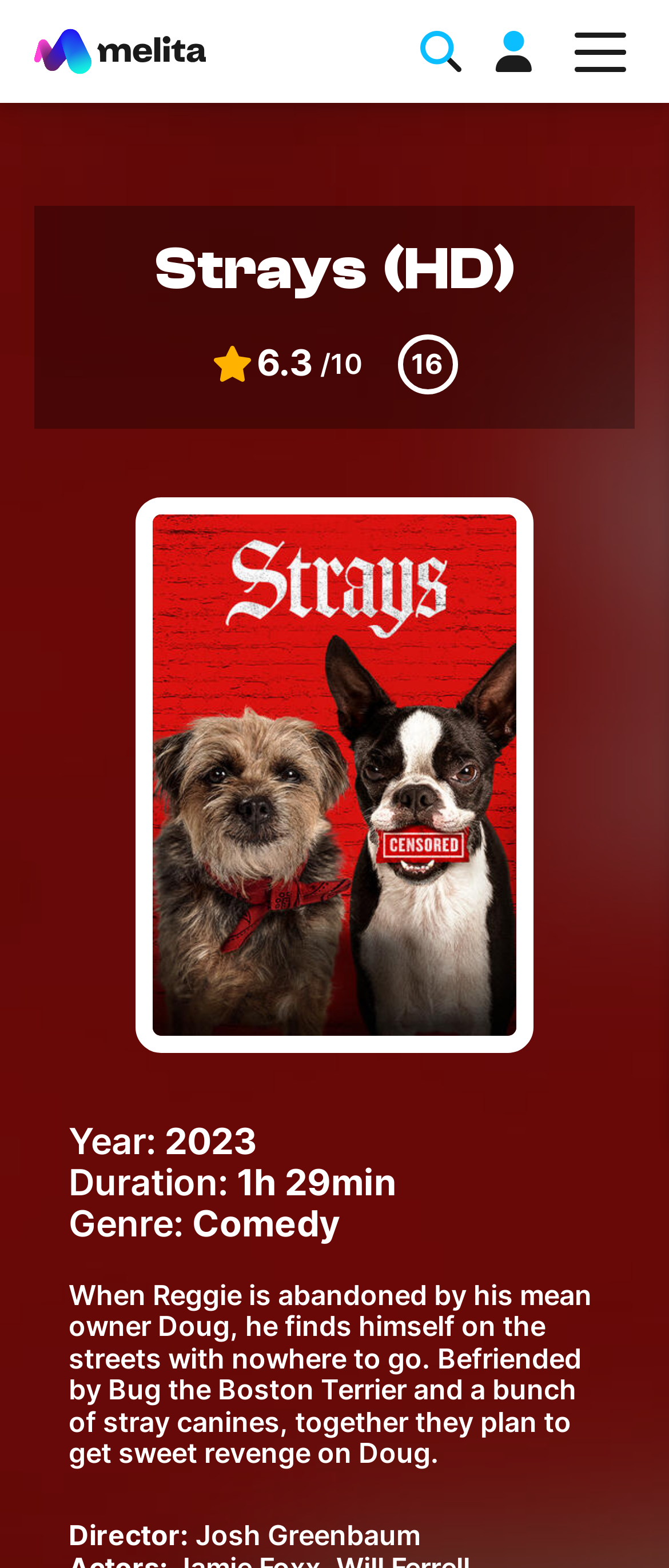Find the bounding box of the web element that fits this description: "Need More Help?".

[0.275, 0.709, 0.725, 0.753]